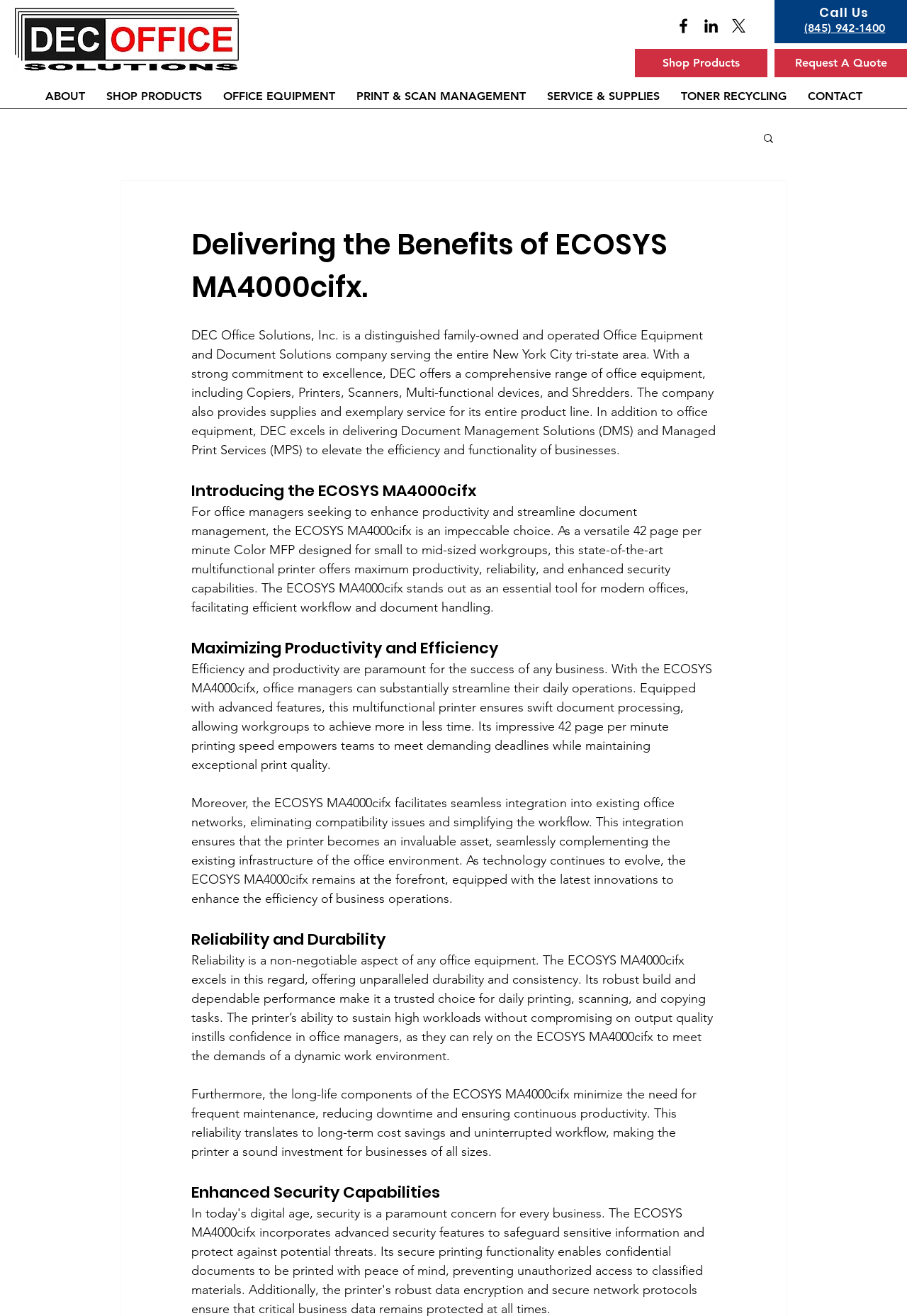Determine the bounding box coordinates for the element that should be clicked to follow this instruction: "Click the 'Request A Quote' link". The coordinates should be given as four float numbers between 0 and 1, in the format [left, top, right, bottom].

[0.854, 0.037, 1.0, 0.059]